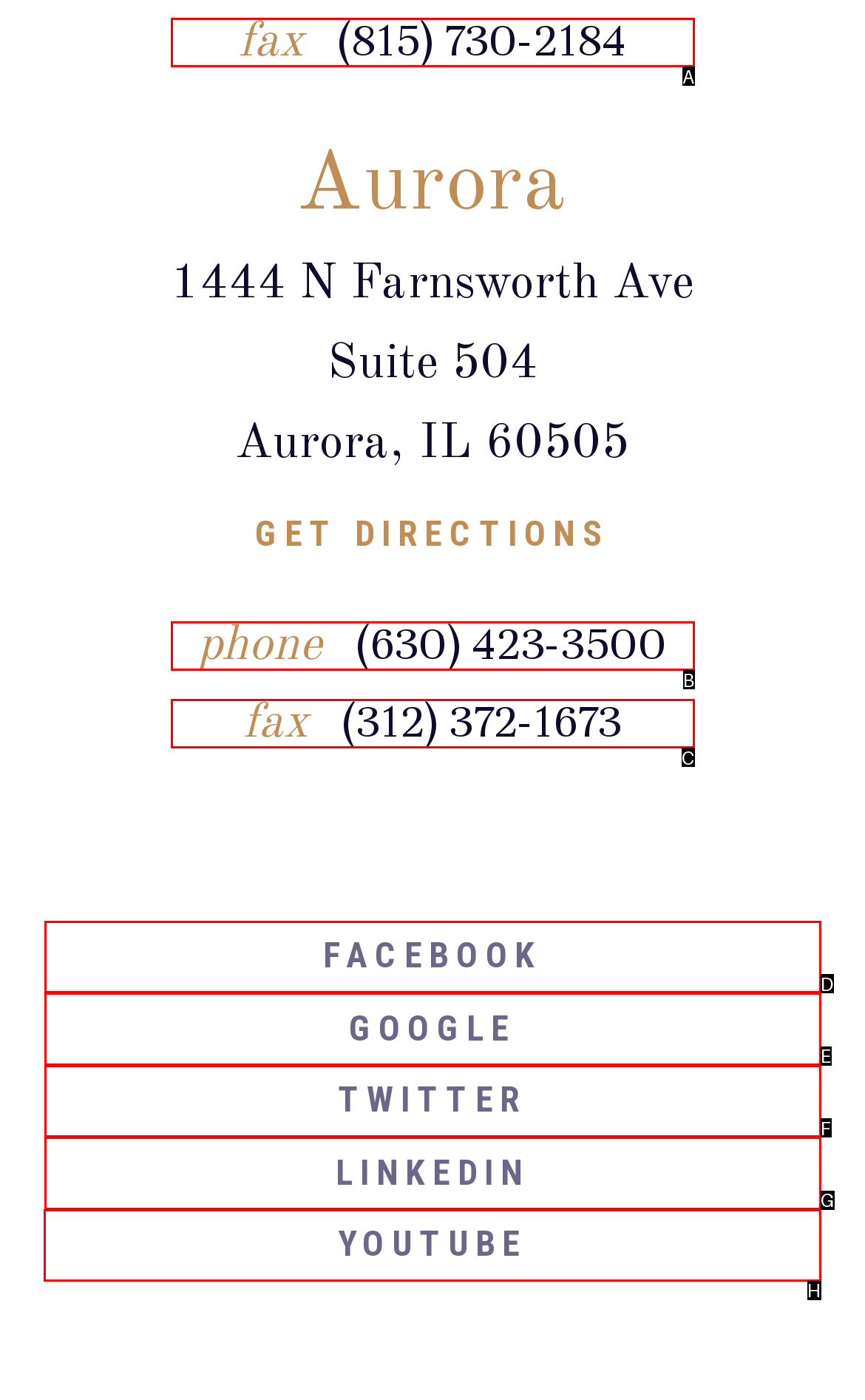Point out the UI element to be clicked for this instruction: Search for something. Provide the answer as the letter of the chosen element.

None